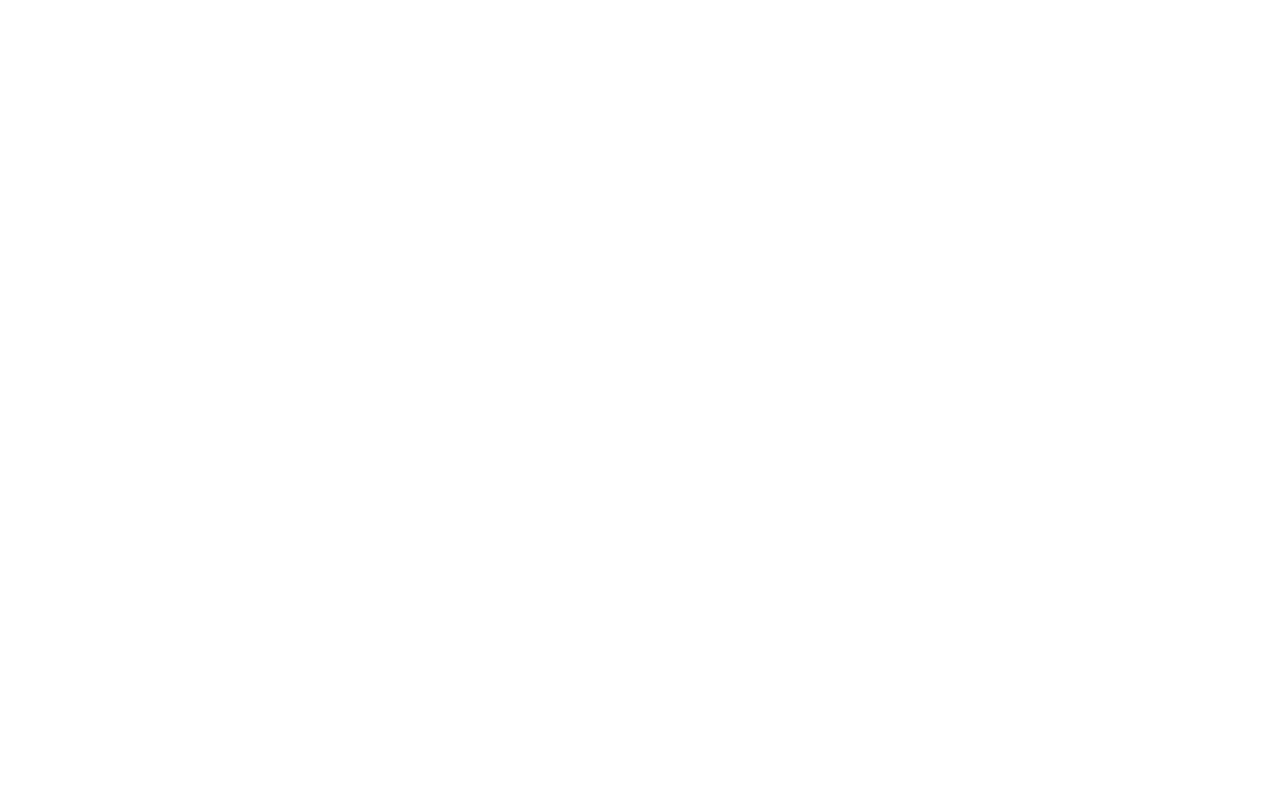Locate the bounding box coordinates of the clickable area needed to fulfill the instruction: "Click on the SUBSCRIBE NOW button".

[0.76, 0.622, 0.889, 0.674]